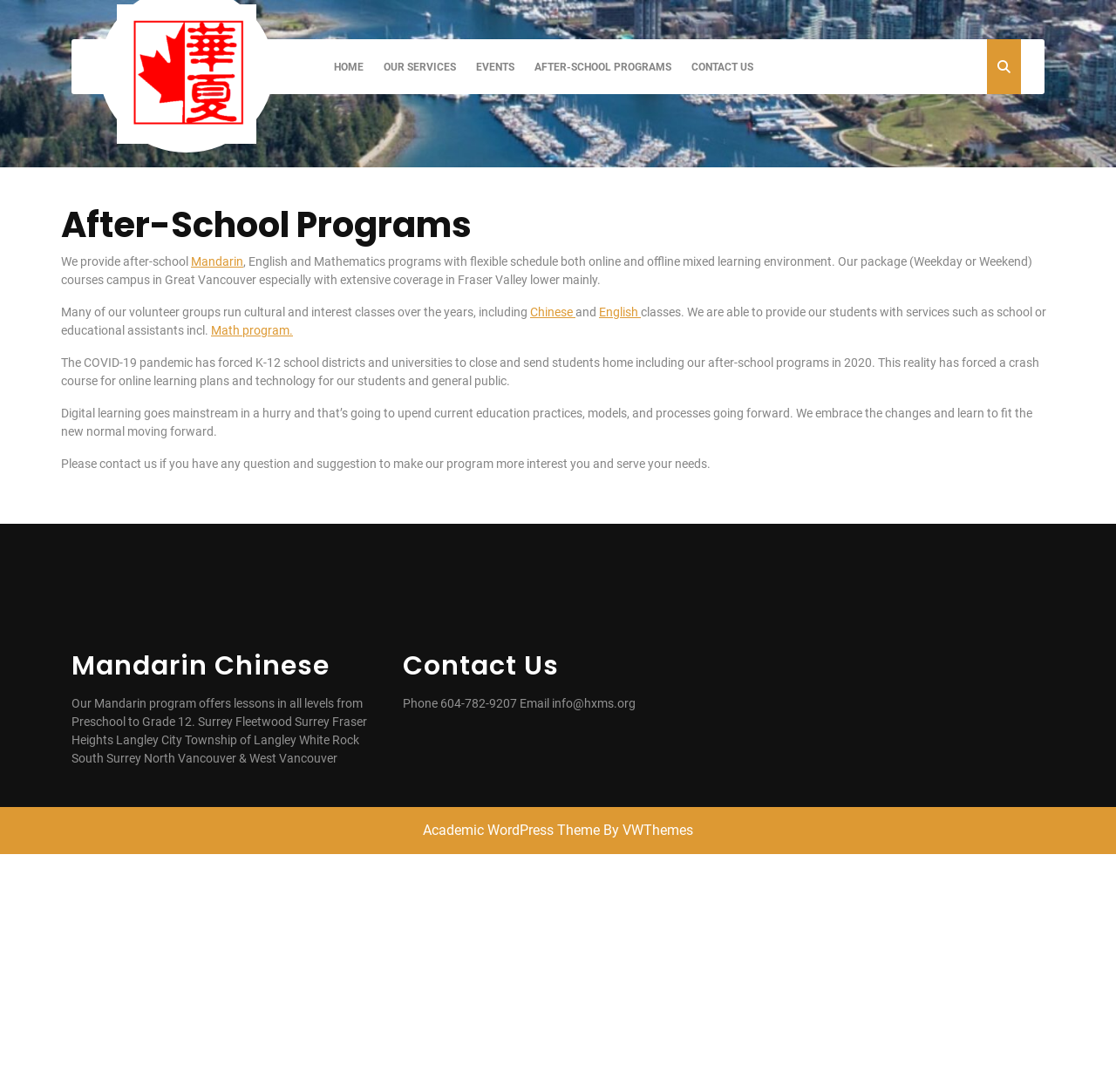Please identify the bounding box coordinates of the clickable area that will fulfill the following instruction: "Click HOME". The coordinates should be in the format of four float numbers between 0 and 1, i.e., [left, top, right, bottom].

[0.291, 0.036, 0.334, 0.086]